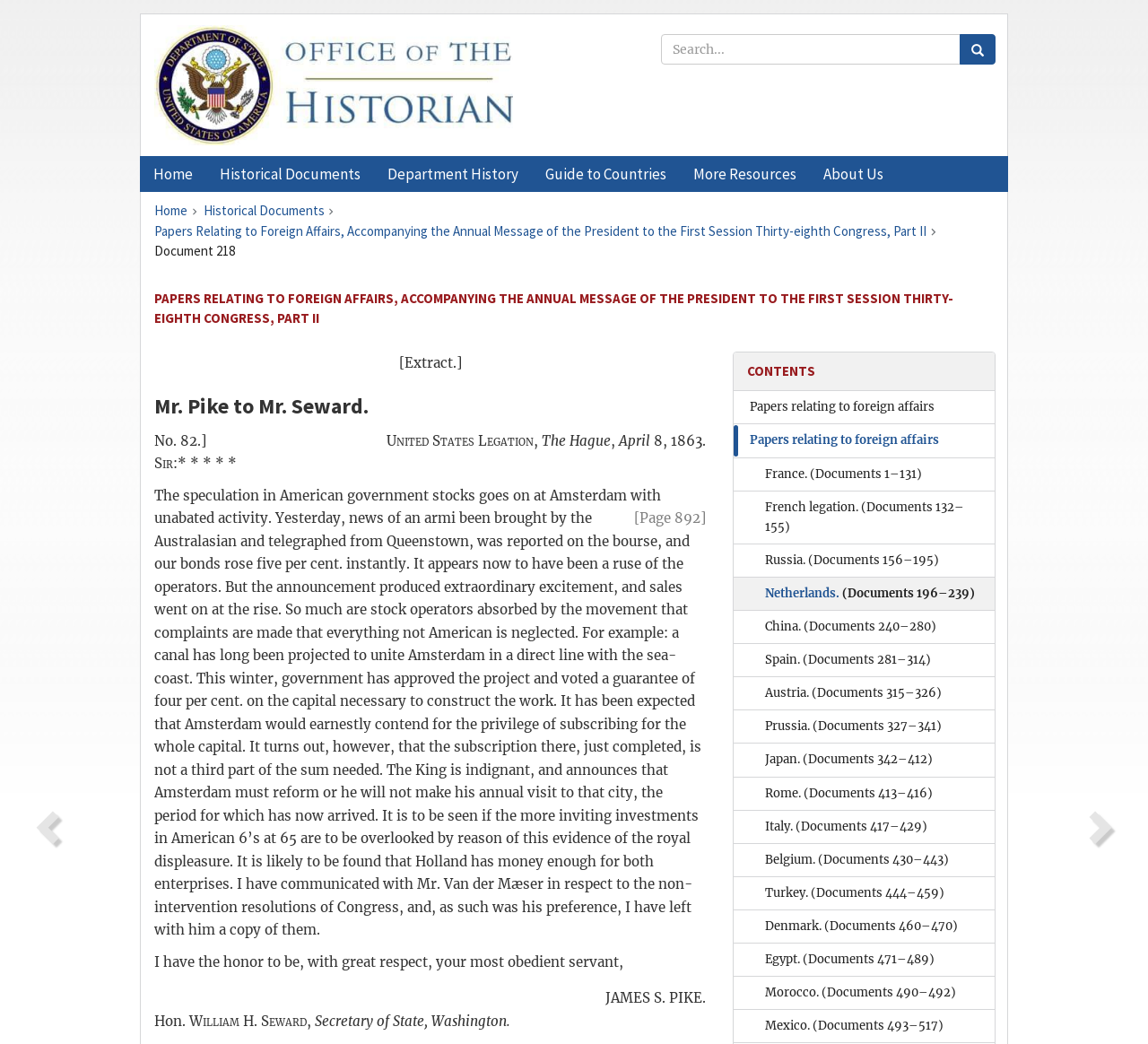How many links are there in the breadcrumbs navigation?
Using the image, provide a detailed and thorough answer to the question.

The breadcrumbs navigation is located below the top menu bar and contains links to 'Home', 'Historical Documents', 'Papers Relating to Foreign Affairs, Accompanying the Annual Message of the President to the First Session Thirty-eighth Congress, Part II', and 'Document 218'.